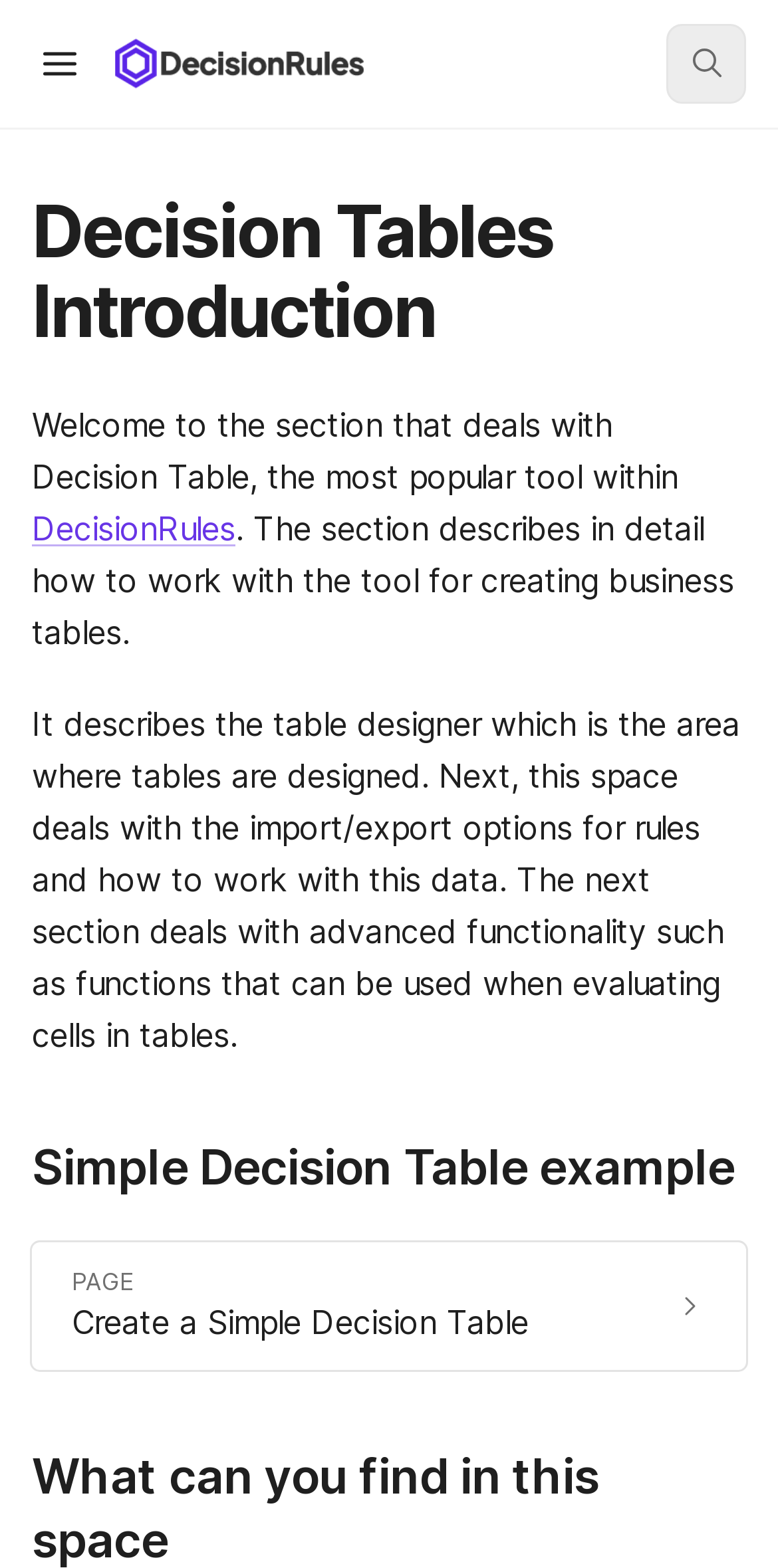Determine the bounding box coordinates (top-left x, top-left y, bottom-right x, bottom-right y) of the UI element described in the following text: aria-label="Open table of contents"

[0.041, 0.023, 0.113, 0.058]